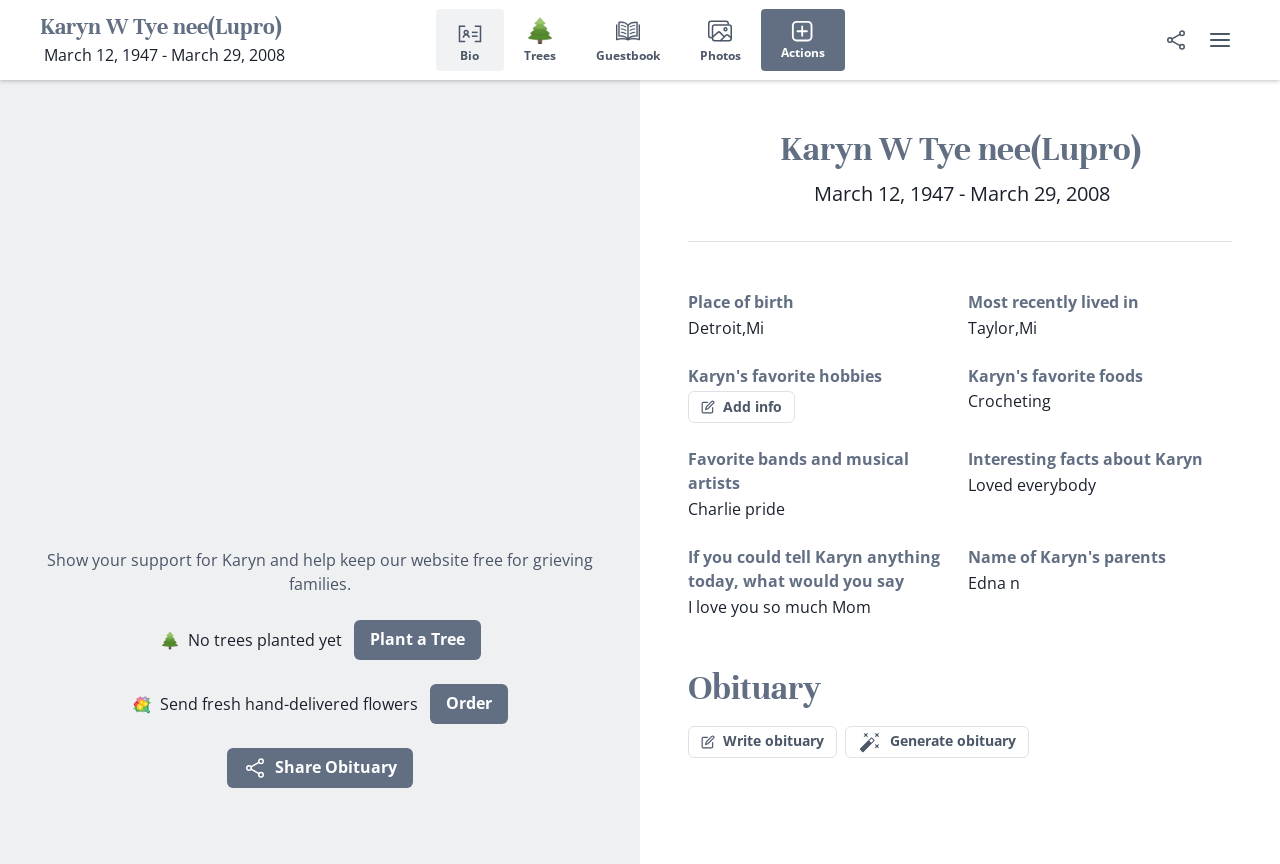Provide a comprehensive description of the webpage.

This webpage is an obituary for Karyn W Tye nee(Lupro), who was born on March 12, 1947, and passed away on March 29, 2008. At the top of the page, there is a heading with her name, followed by her birth and death dates. Below this, there are five buttons: "Bio", "Trees", "Guestbook", "Photos", and "Actions", which are aligned horizontally.

On the right side of the page, there is a "Share" button with a popup dialog, accompanied by a small "Share" image. Next to it, there is a "User menu" button with a popup menu.

In the main content area, there is a message encouraging users to show their support for Karyn and help keep the website free for grieving families. Below this, there is an image of a tree, accompanied by the text "No trees planted yet" and a "Plant a Tree" button. Next to it, there is an image of flowers, accompanied by the text "Send fresh hand-delivered flowers" and an "Order" link.

Further down, there are several sections with headings, including "Place of birth", "Most recently lived in", "Karyn's favorite hobbies", "Karyn's favorite foods", "Favorite bands and musical artists", "Interesting facts about Karyn", "If you could tell Karyn anything today, what would you say", and "Name of Karyn's parents". Each section contains relevant information, such as Detroit, Mi as her place of birth, and Crocheting as one of her favorite foods.

At the bottom of the page, there is a section dedicated to writing an obituary, with two buttons: "Write obituary" and "Generate obituary".